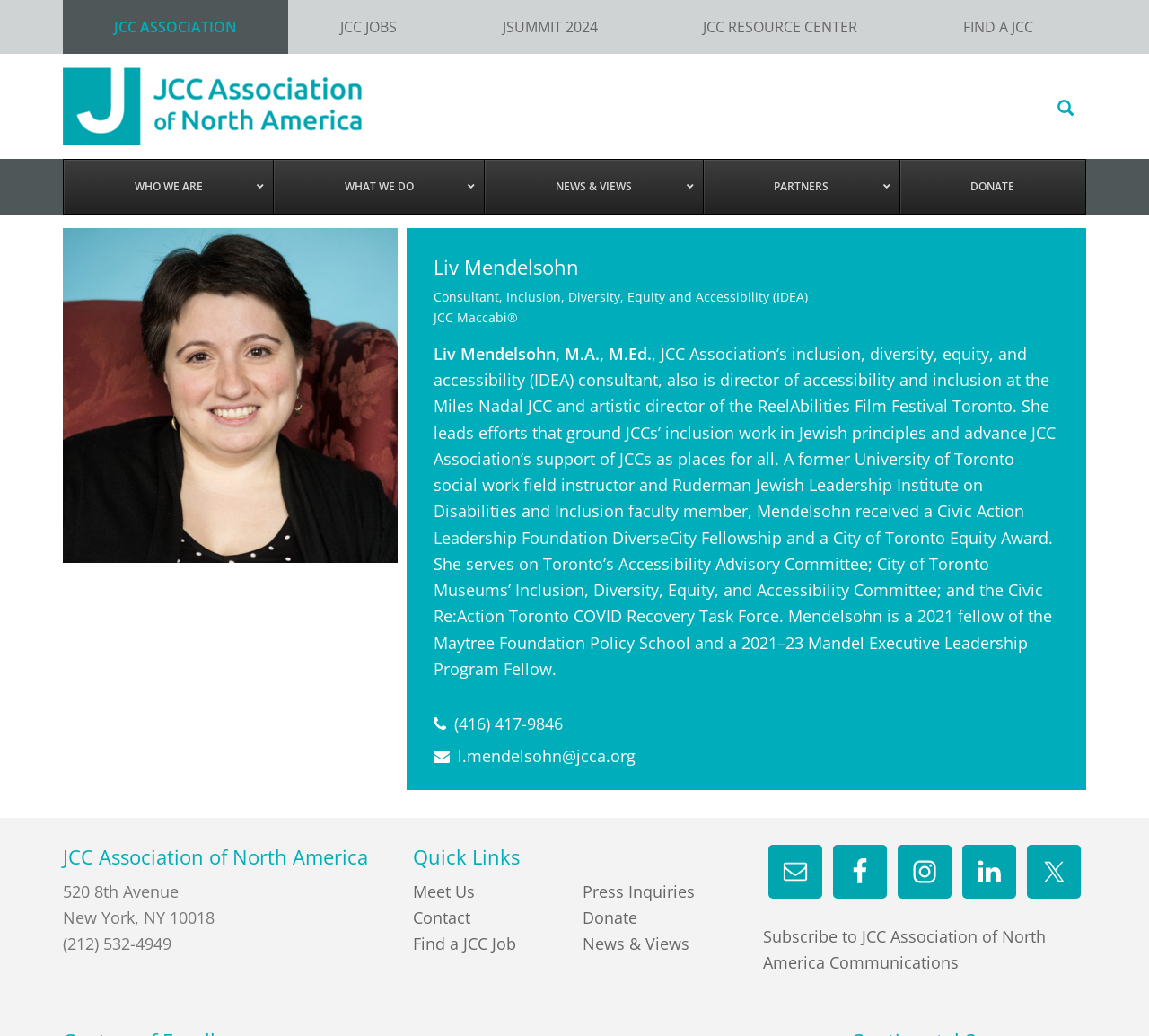Find the bounding box coordinates of the element I should click to carry out the following instruction: "Search this website".

[0.646, 0.087, 0.945, 0.118]